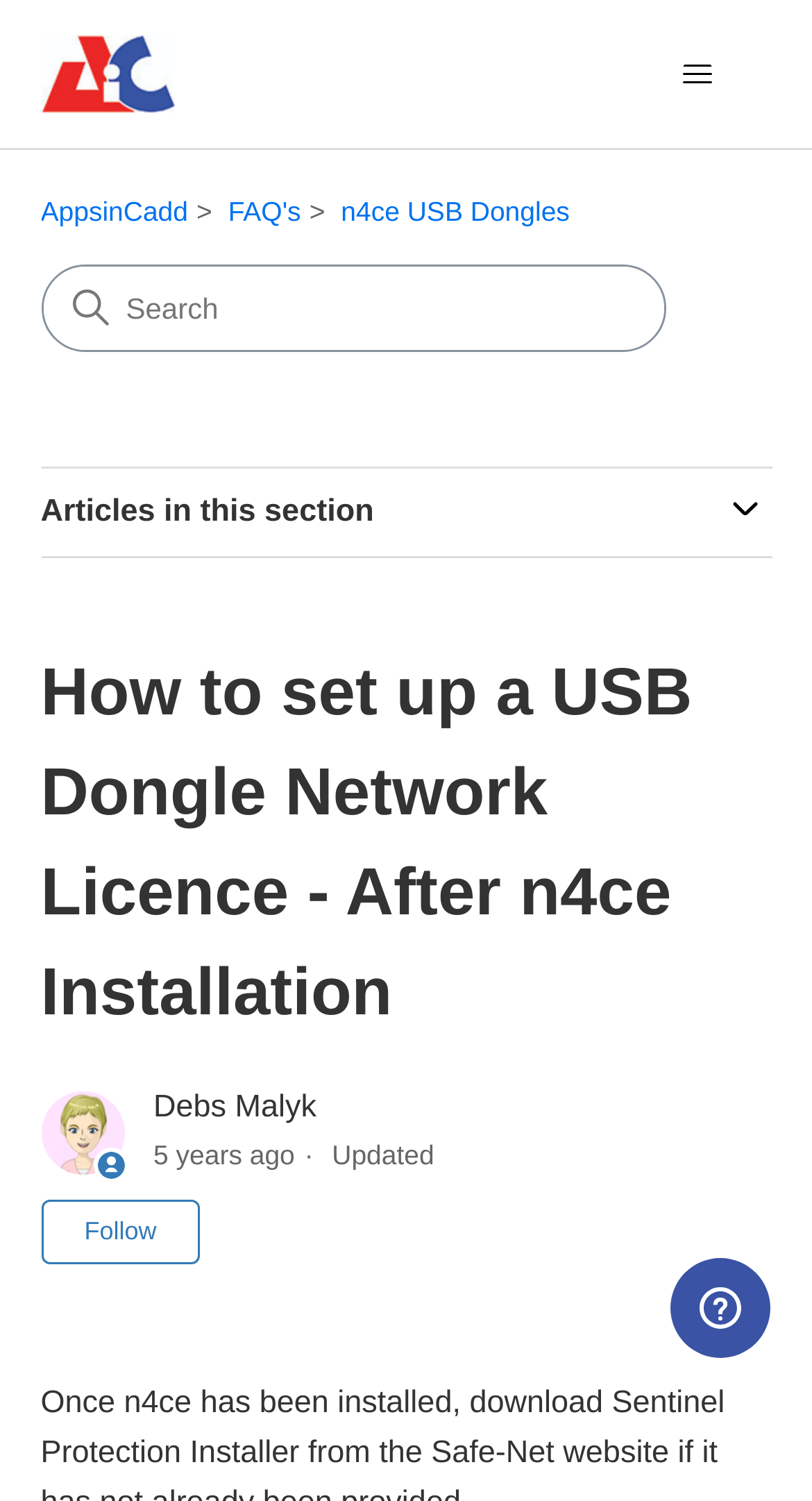Locate the bounding box coordinates of the area to click to fulfill this instruction: "Learn about Suboxone Treatment FAQs". The bounding box should be presented as four float numbers between 0 and 1, in the order [left, top, right, bottom].

None